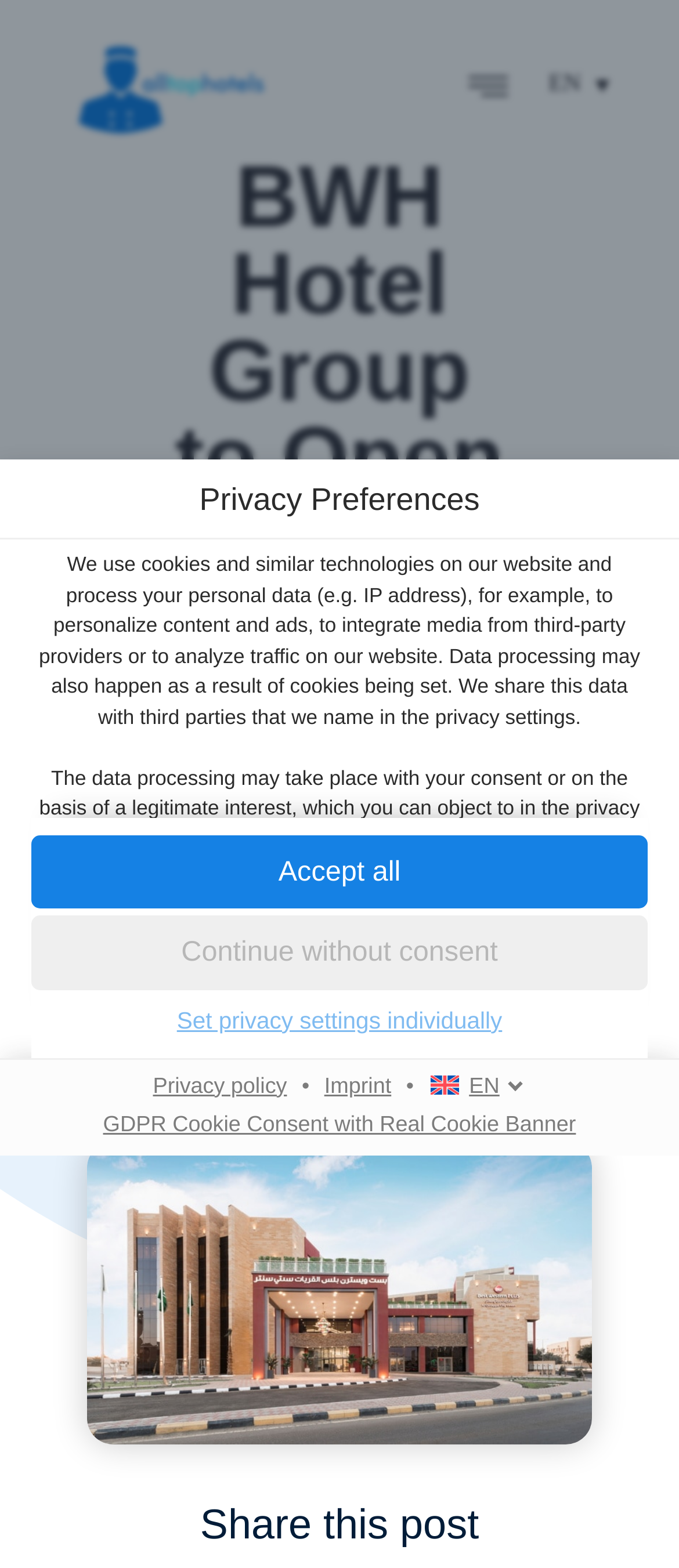Determine the bounding box coordinates of the clickable element to achieve the following action: 'Click the 'Set privacy settings individually' link'. Provide the coordinates as four float values between 0 and 1, formatted as [left, top, right, bottom].

[0.046, 0.636, 0.954, 0.668]